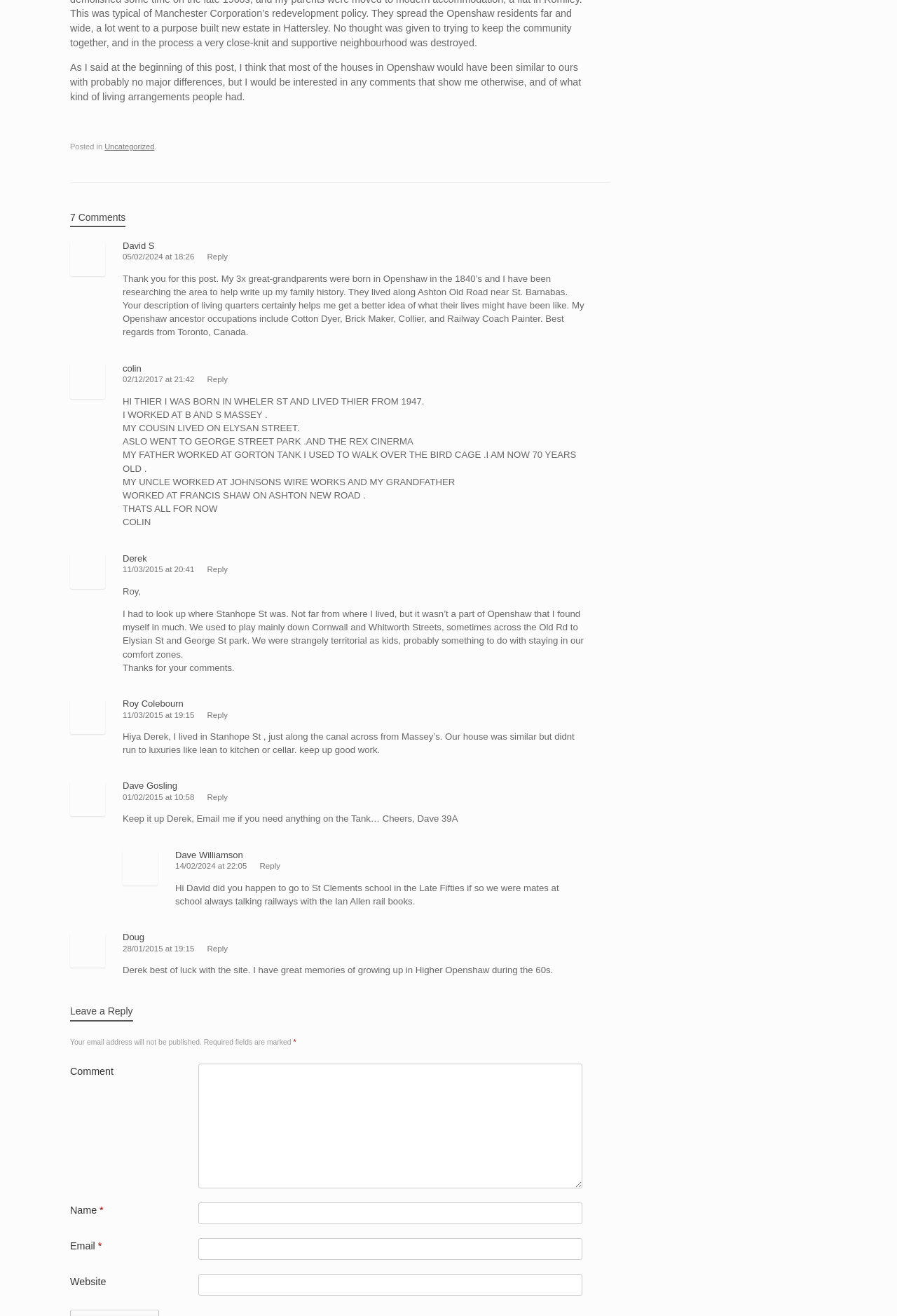Please provide a one-word or short phrase answer to the question:
How many comments are there on this blog post?

7